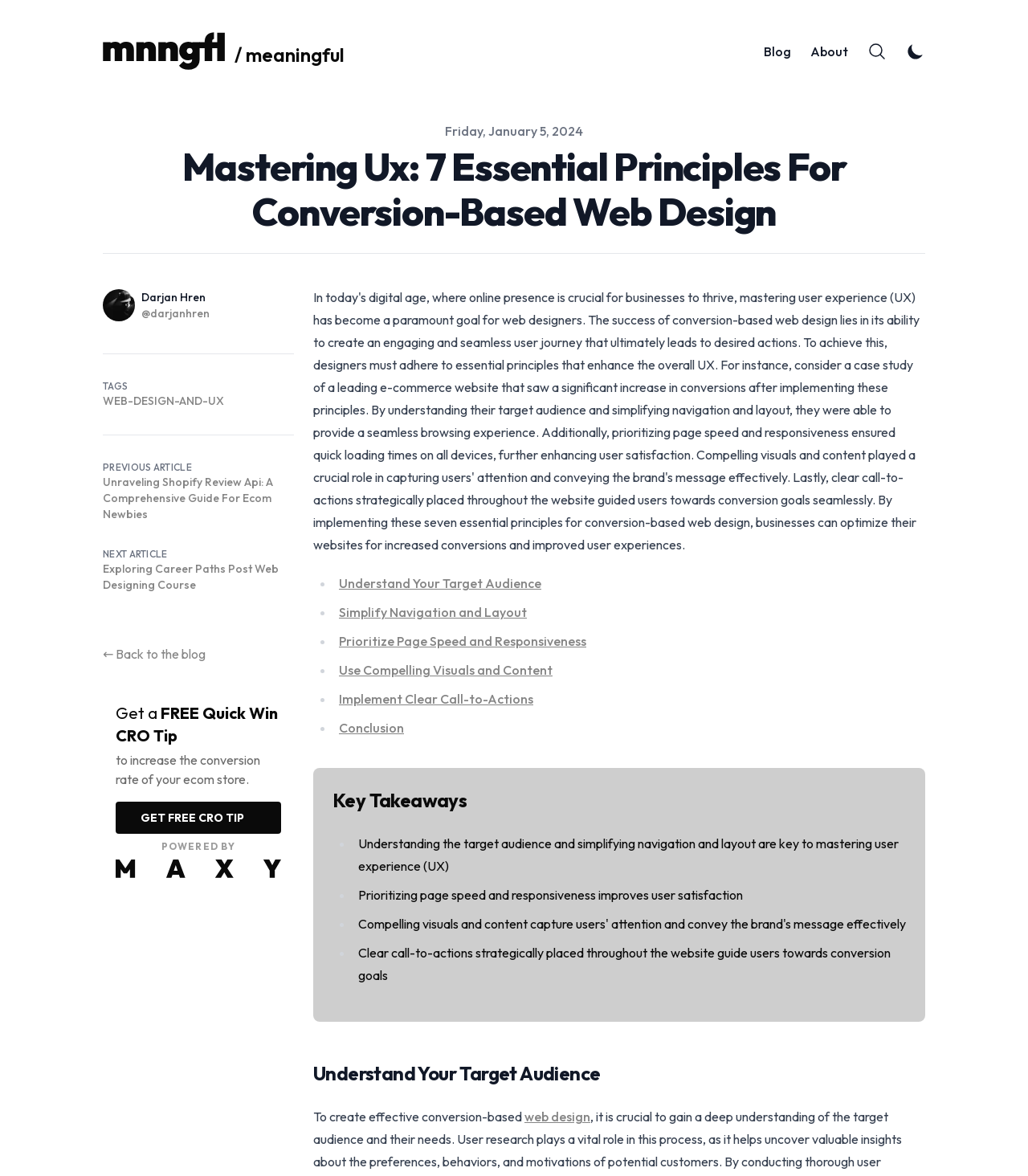Pinpoint the bounding box coordinates of the area that must be clicked to complete this instruction: "Read the article 'Understand Your Target Audience'".

[0.33, 0.489, 0.527, 0.503]